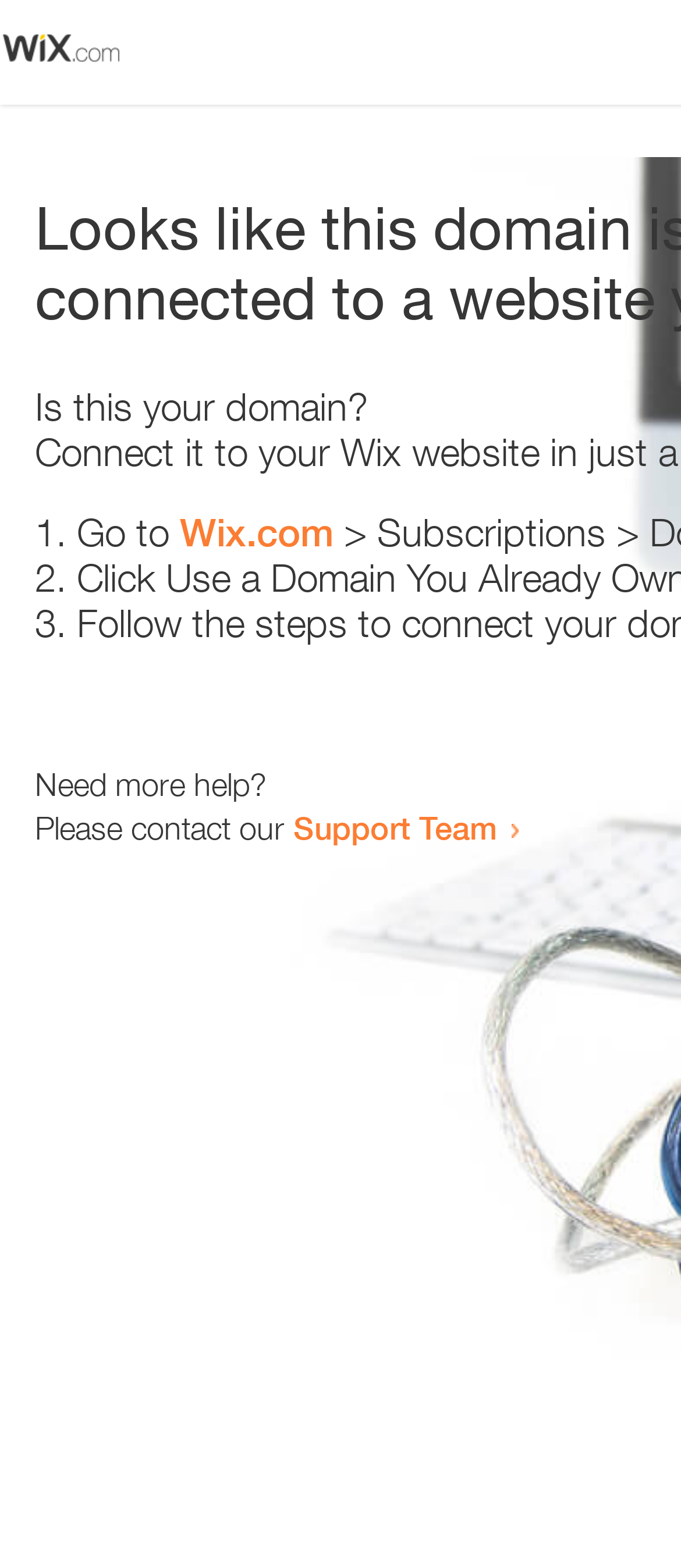Identify and extract the main heading from the webpage.

Looks like this domain isn't
connected to a website yet